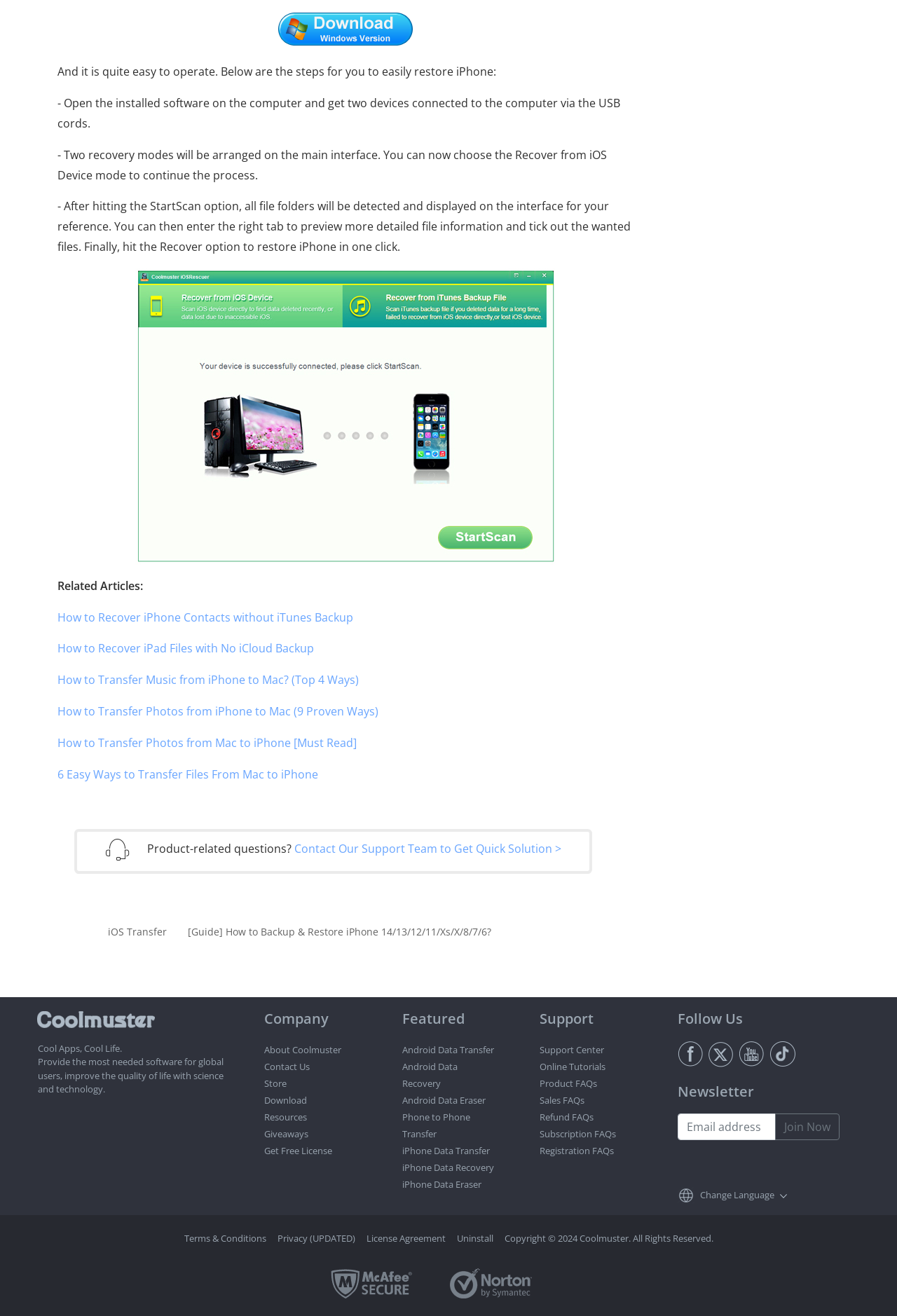Utilize the details in the image to thoroughly answer the following question: What is the main topic of this webpage?

Based on the content of the webpage, it appears to be providing a guide on how to recover iPhone data, including voice memos, contacts, and files, without using iTunes backup. The webpage also provides links to related articles and software products.